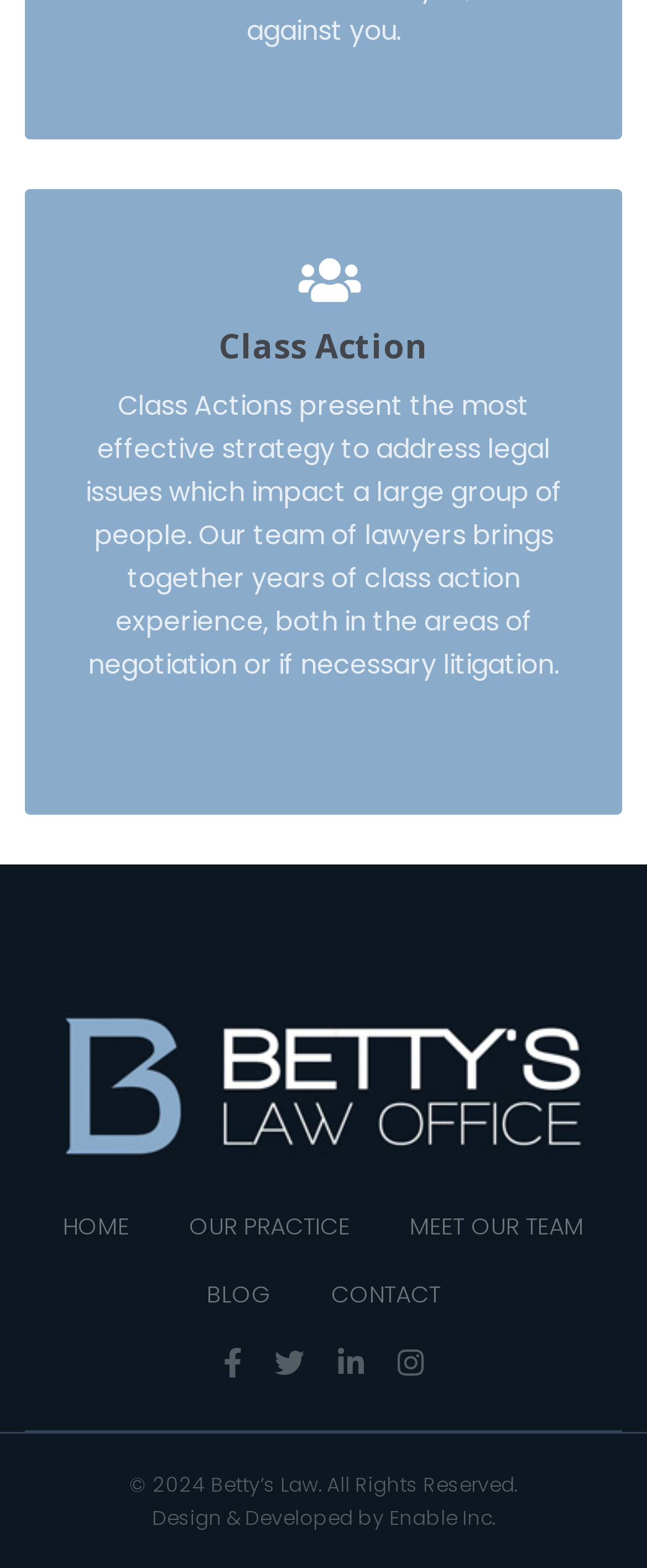Pinpoint the bounding box coordinates of the element you need to click to execute the following instruction: "Read about Class Actions". The bounding box should be represented by four float numbers between 0 and 1, in the format [left, top, right, bottom].

[0.132, 0.246, 0.868, 0.435]